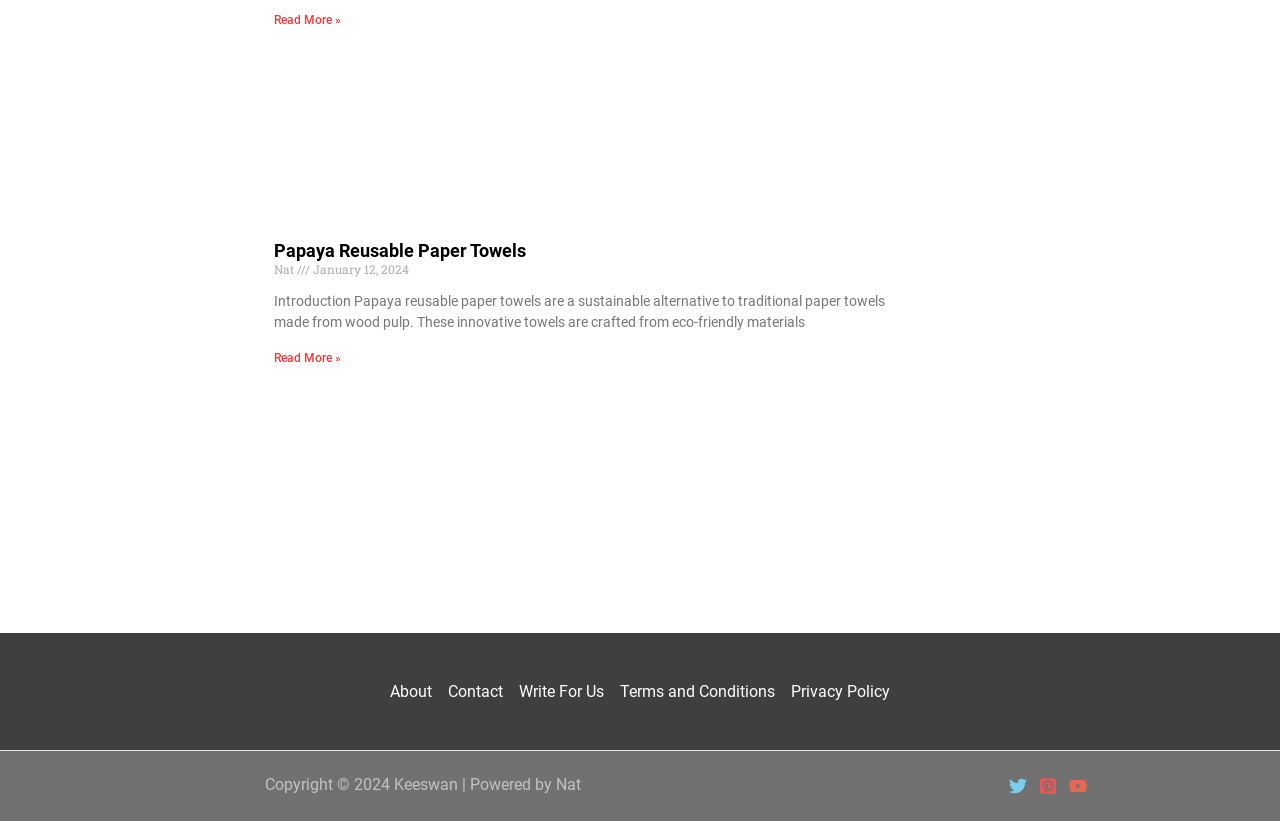What is the date of the article?
Using the image, give a concise answer in the form of a single word or short phrase.

January 12, 2024